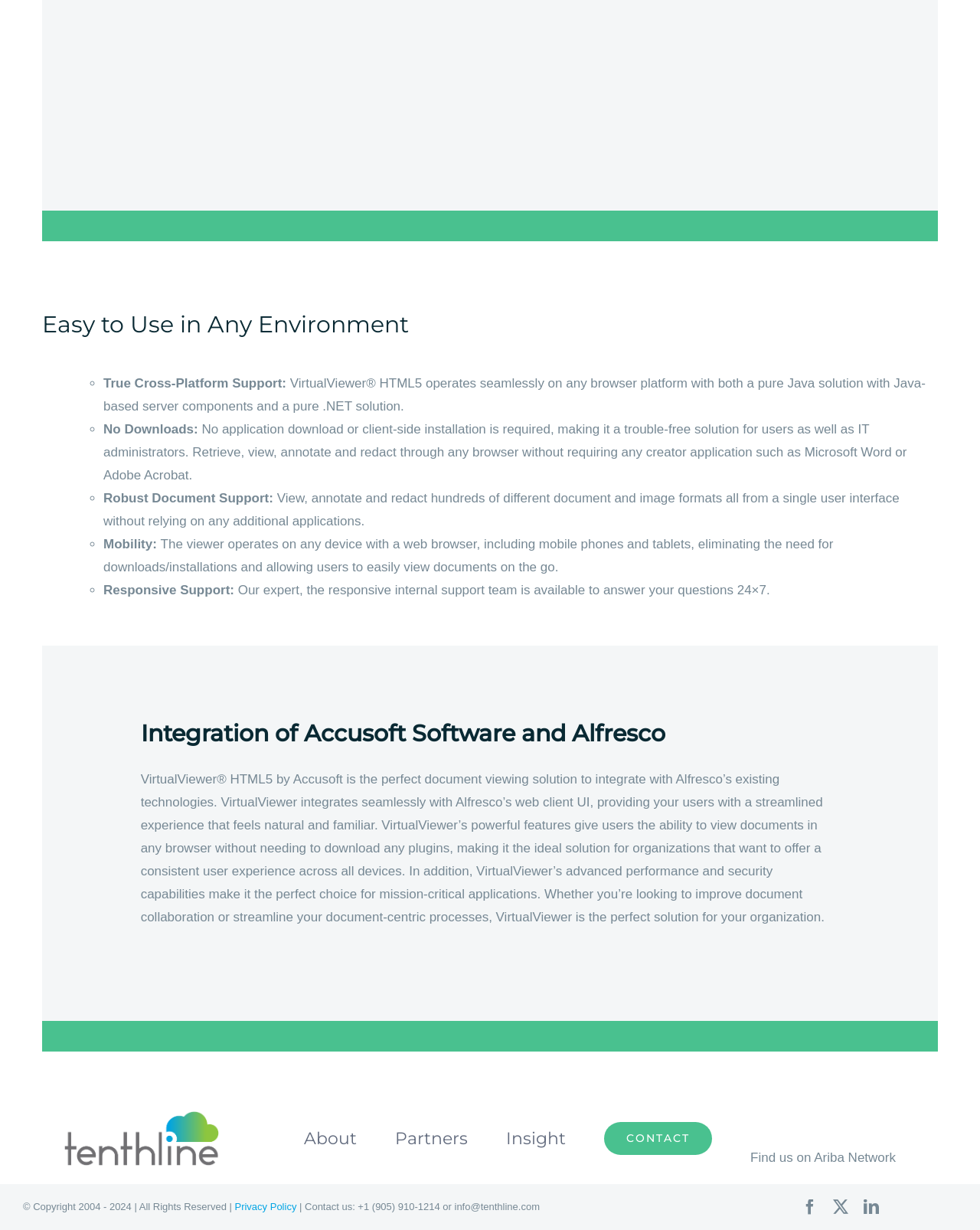Please identify the bounding box coordinates of the clickable region that I should interact with to perform the following instruction: "Click the 'About' link". The coordinates should be expressed as four float numbers between 0 and 1, i.e., [left, top, right, bottom].

[0.31, 0.898, 0.364, 0.953]